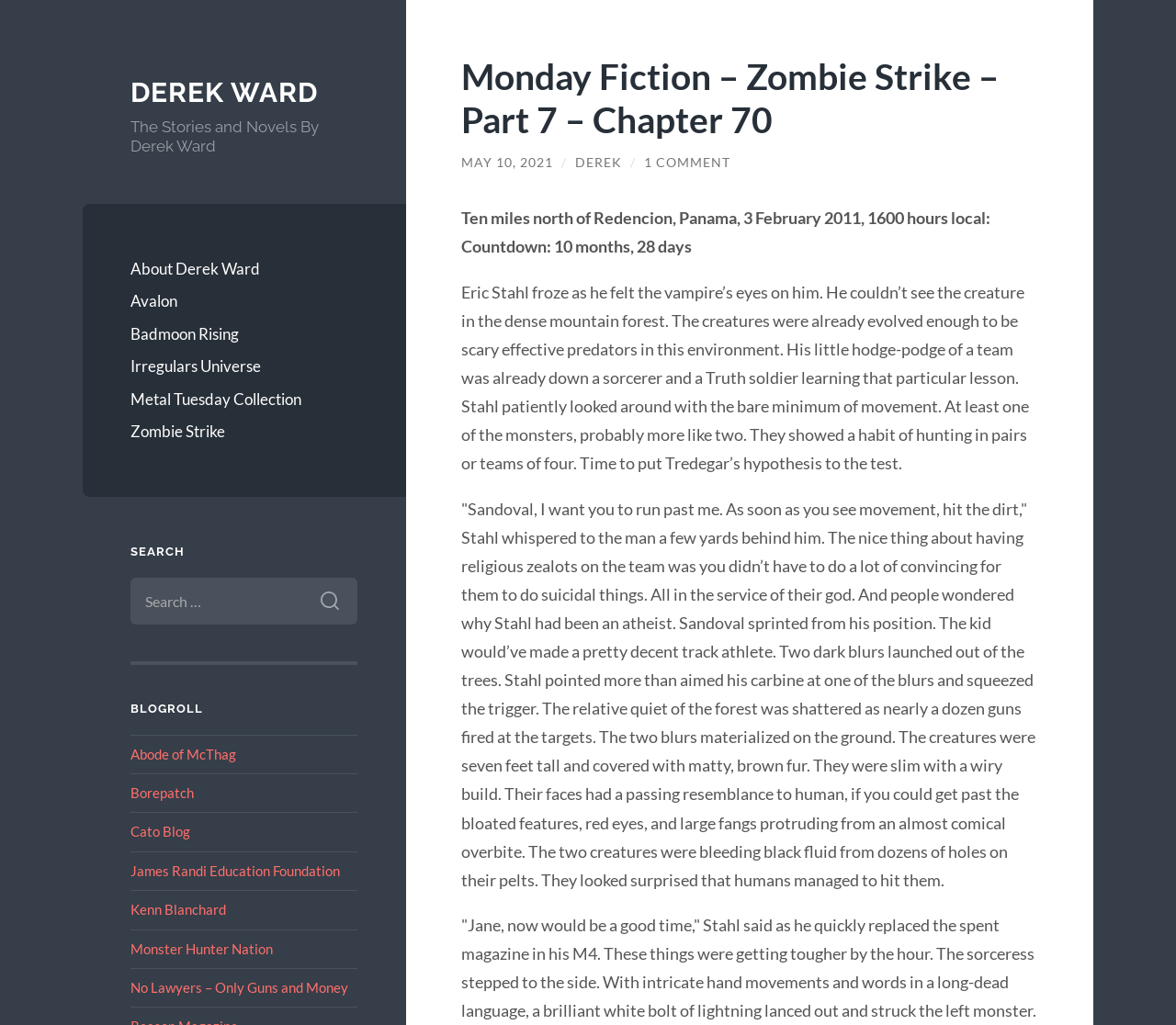Using the element description provided, determine the bounding box coordinates in the format (top-left x, top-left y, bottom-right x, bottom-right y). Ensure that all values are floating point numbers between 0 and 1. Element description: Derek

[0.489, 0.151, 0.529, 0.165]